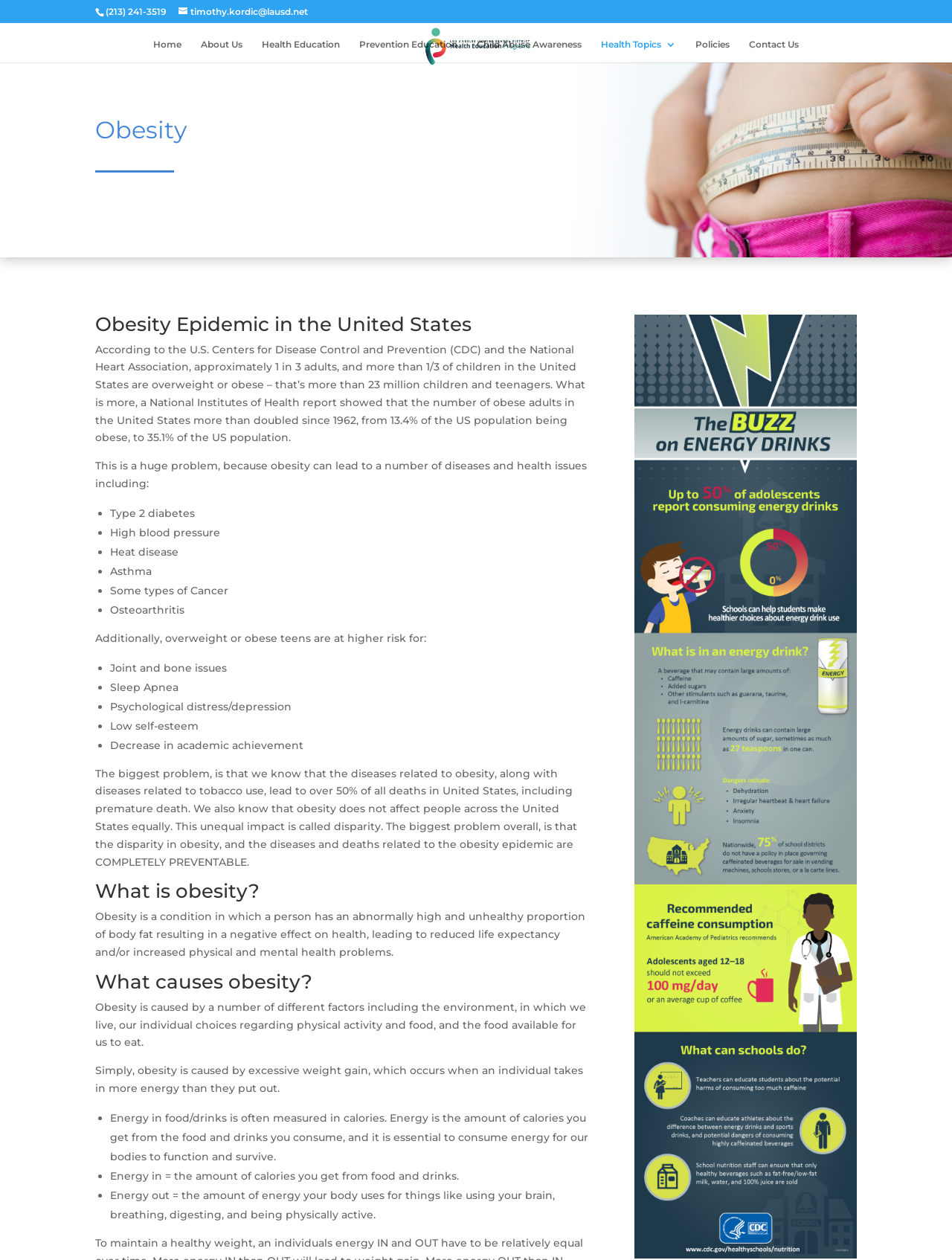Locate the bounding box coordinates of the item that should be clicked to fulfill the instruction: "Learn more about 'Child Abuse Awareness'".

[0.501, 0.031, 0.611, 0.049]